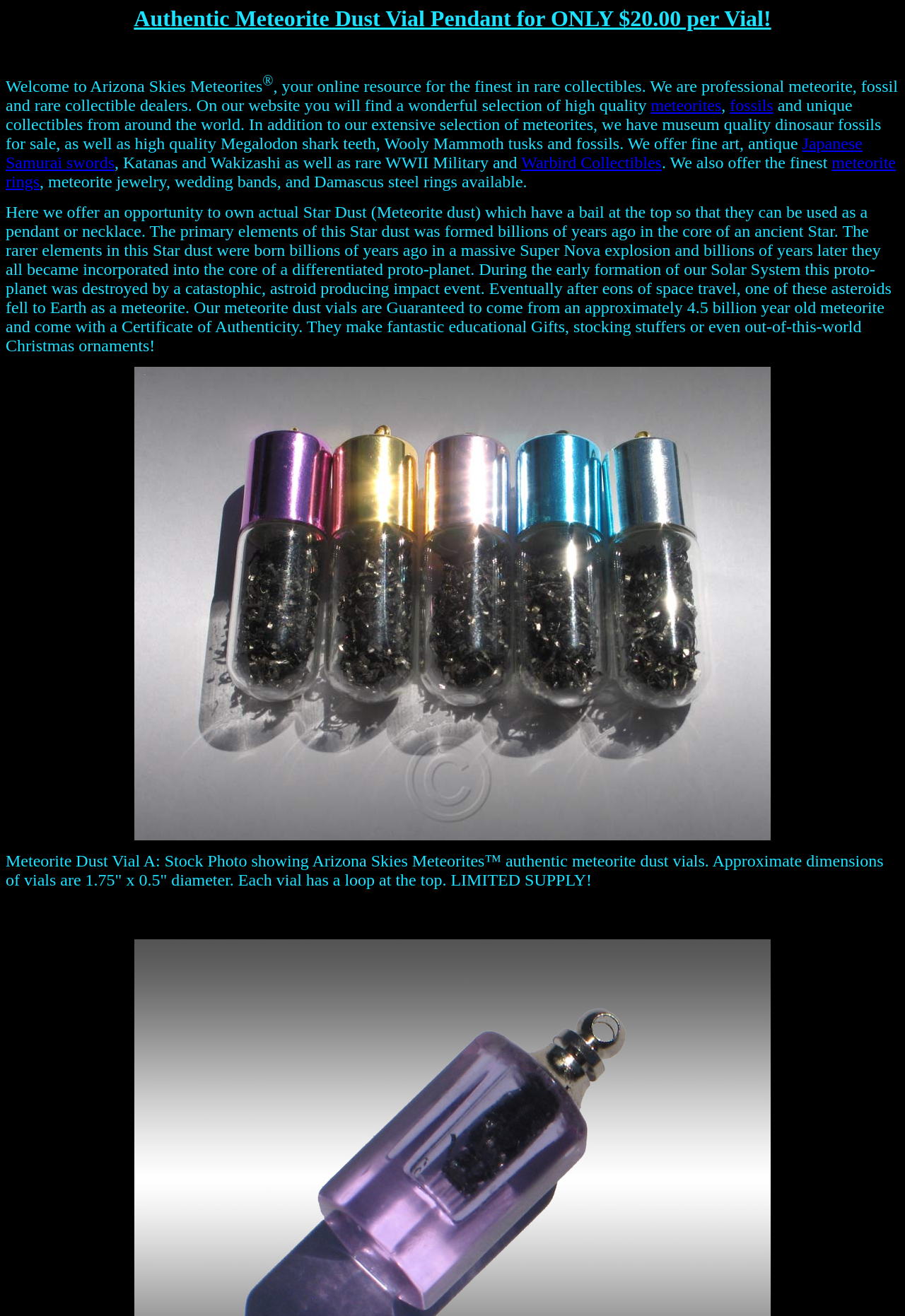Write an elaborate caption that captures the essence of the webpage.

This webpage is an online store selling meteorite dust vials and pendants. At the top, there is a prominent heading announcing "Authentic Meteorite Dust Vial Pendant for ONLY $20.00 per Vial!" Below this heading, there is a welcome message from "Arizona Skies Meteorites", a professional dealer of meteorites, fossils, and rare collectibles. 

To the right of the welcome message, there is a superscript trademark symbol. The welcome message is followed by a paragraph describing the types of collectibles available on the website, including meteorites, fossils, and unique items from around the world. Within this paragraph, there are links to specific categories, such as meteorites, fossils, Japanese Samurai swords, and Warbird Collectibles.

Below this paragraph, there is a detailed description of the Star Dust meteorite dust vials being sold. The text explains the origin of the meteorite dust, its age, and its authenticity, which is guaranteed by a Certificate of Authenticity. The description also suggests that the vials make great educational gifts or Christmas ornaments.

To the right of this description, there is an image of the Meteorite Star Dust. Below the image, there is a section showcasing the Meteorite Dust Vial A, with a stock photo and a description of the vial's dimensions and features. The section also notes that the supply of vials is limited.